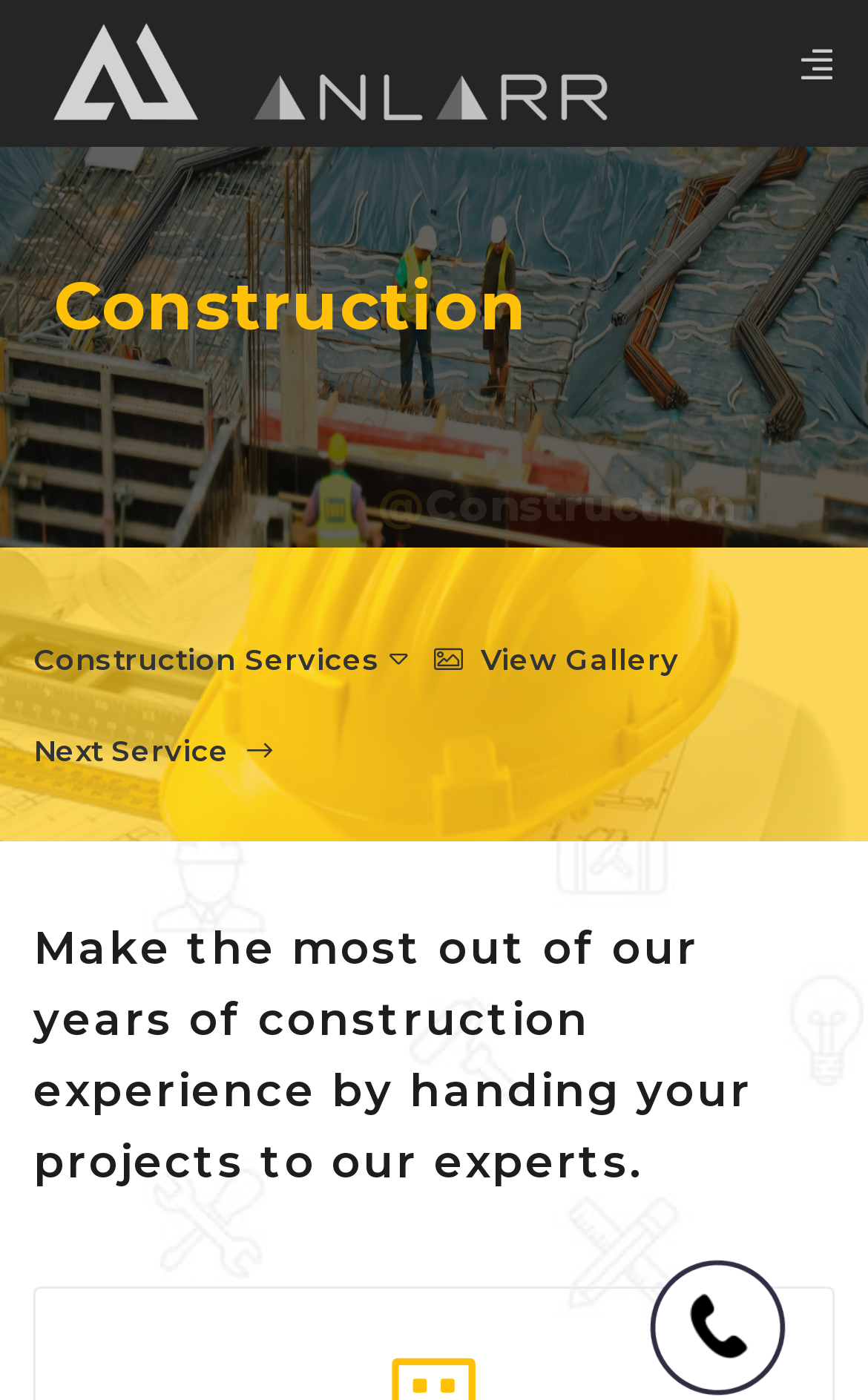Please find the bounding box coordinates (top-left x, top-left y, bottom-right x, bottom-right y) in the screenshot for the UI element described as follows: ×

[0.779, 0.0, 0.936, 0.111]